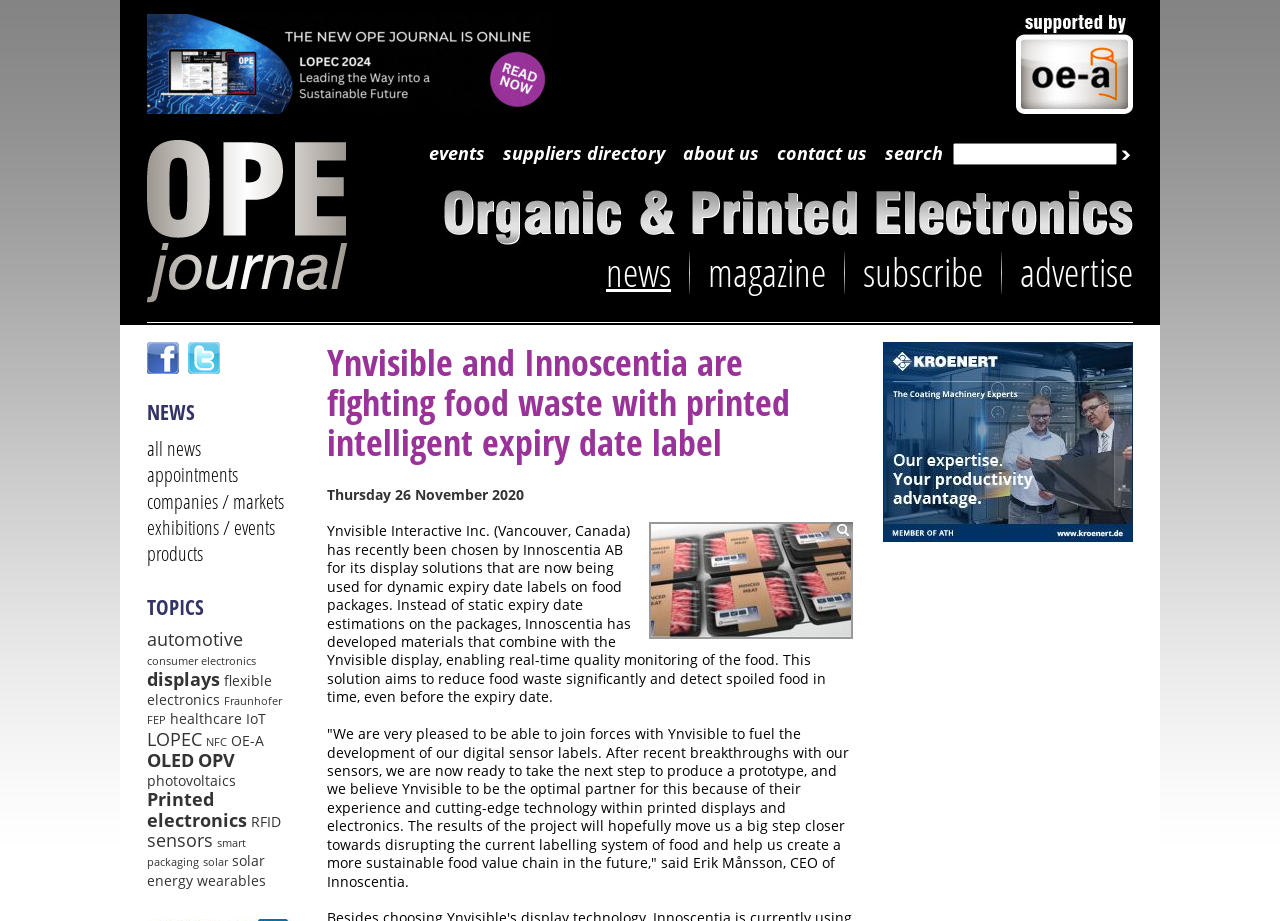Extract the primary heading text from the webpage.

Ynvisible and Innoscentia are fighting food waste with printed intelligent expiry date label